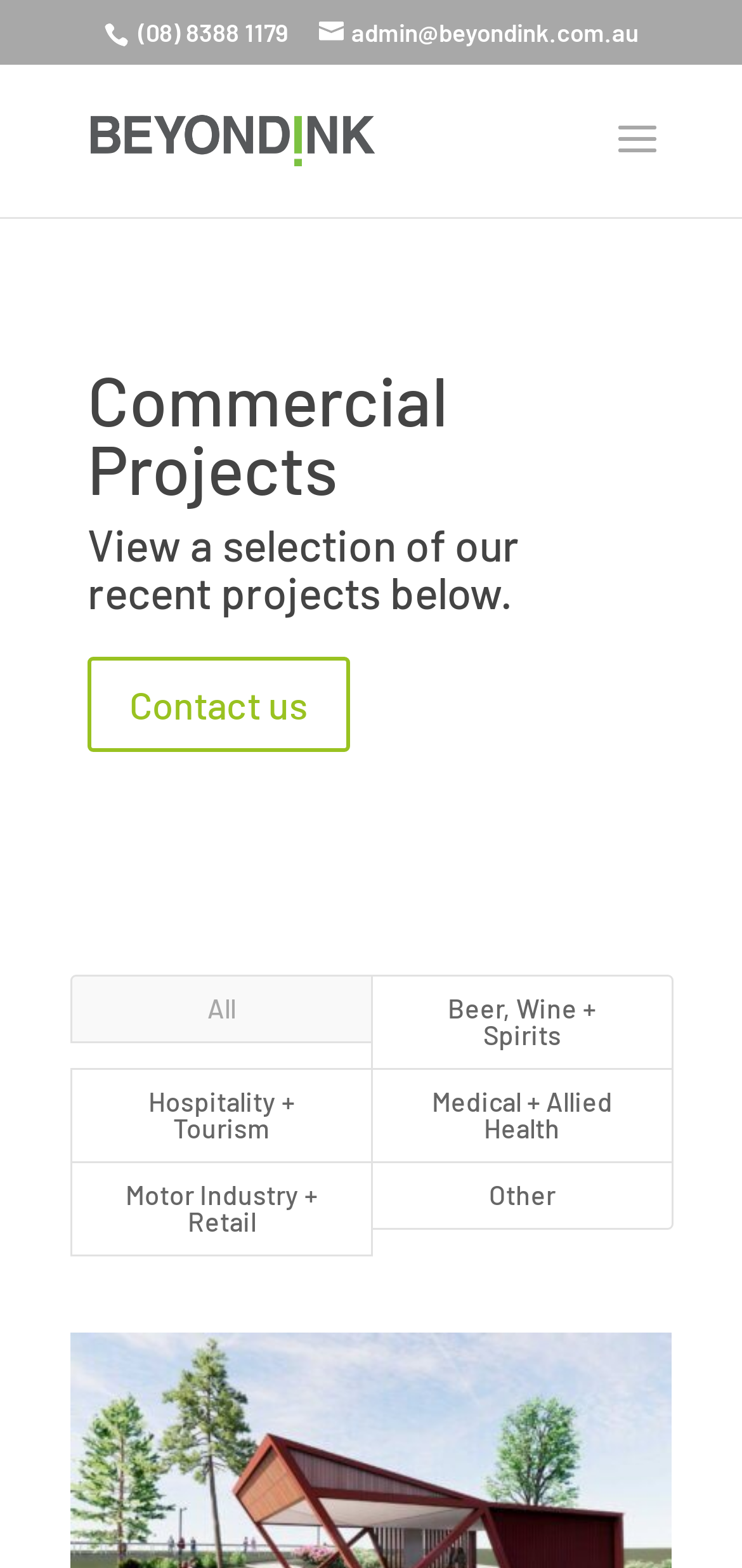Write an elaborate caption that captures the essence of the webpage.

The webpage is titled "Commercial Projects - Beyond Ink" and appears to be a showcase of the company's recent projects. At the top left, there is a phone number "08 8388 1179" and an email address "admin@beyondink.com.au" to the right of it. Below these contact details, there is a logo of "Beyond Ink" with a link to the company's main page.

The main heading "Commercial Projects" is centered near the top of the page, followed by a brief introduction "View a selection of our recent projects below." Below this introduction, there is a "Contact us" link. 

The page is organized into categories, with links to different sections such as "All", "Beer, Wine + Spirits", "Hospitality + Tourism", "Medical + Allied Health", "Motor Industry + Retail", and "Other". These links are arranged in two columns, with "All" and "Hospitality + Tourism" on the left, and "Beer, Wine + Spirits" and "Medical + Allied Health" on the right, and so on.